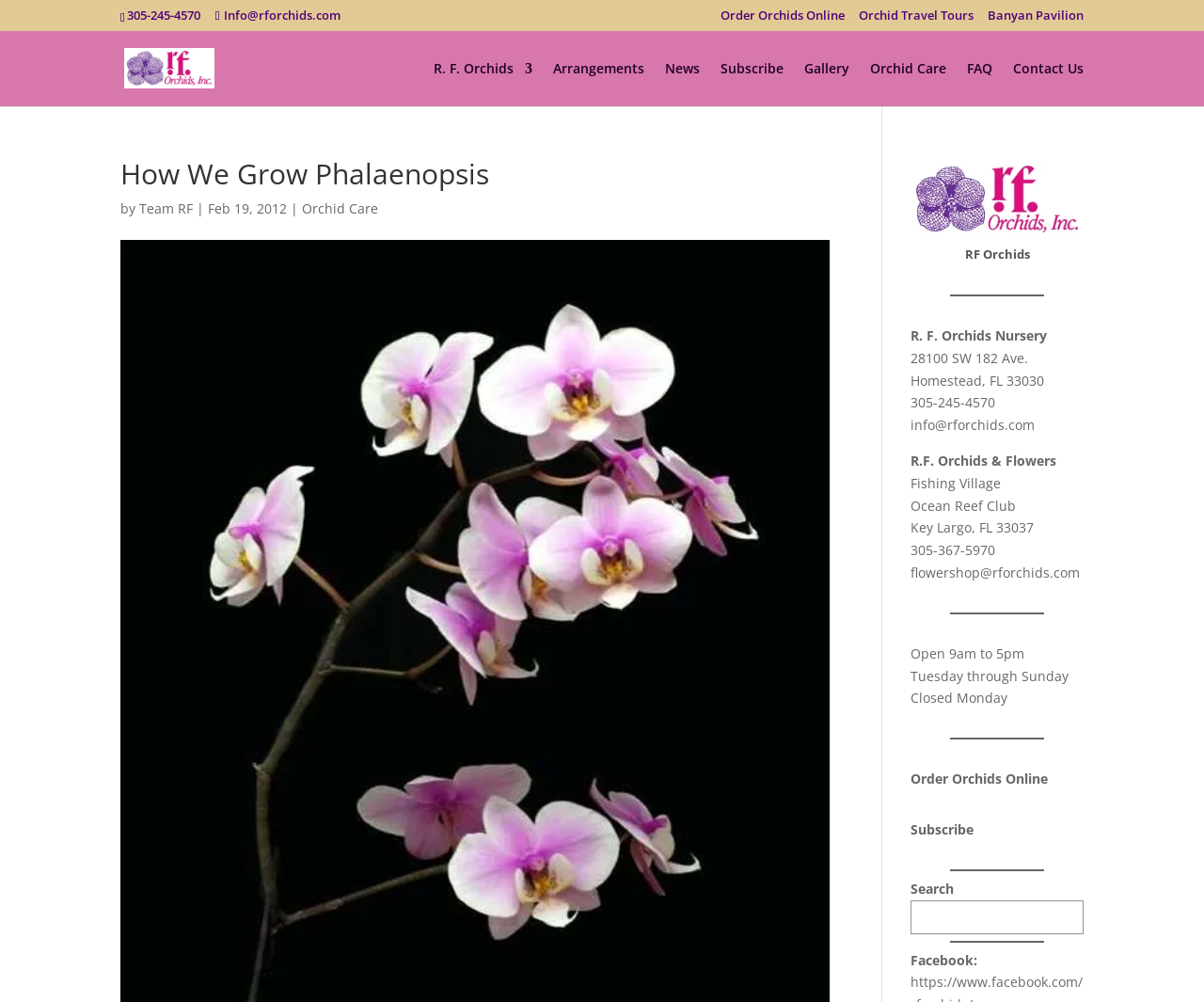Please determine and provide the text content of the webpage's heading.

How We Grow Phalaenopsis